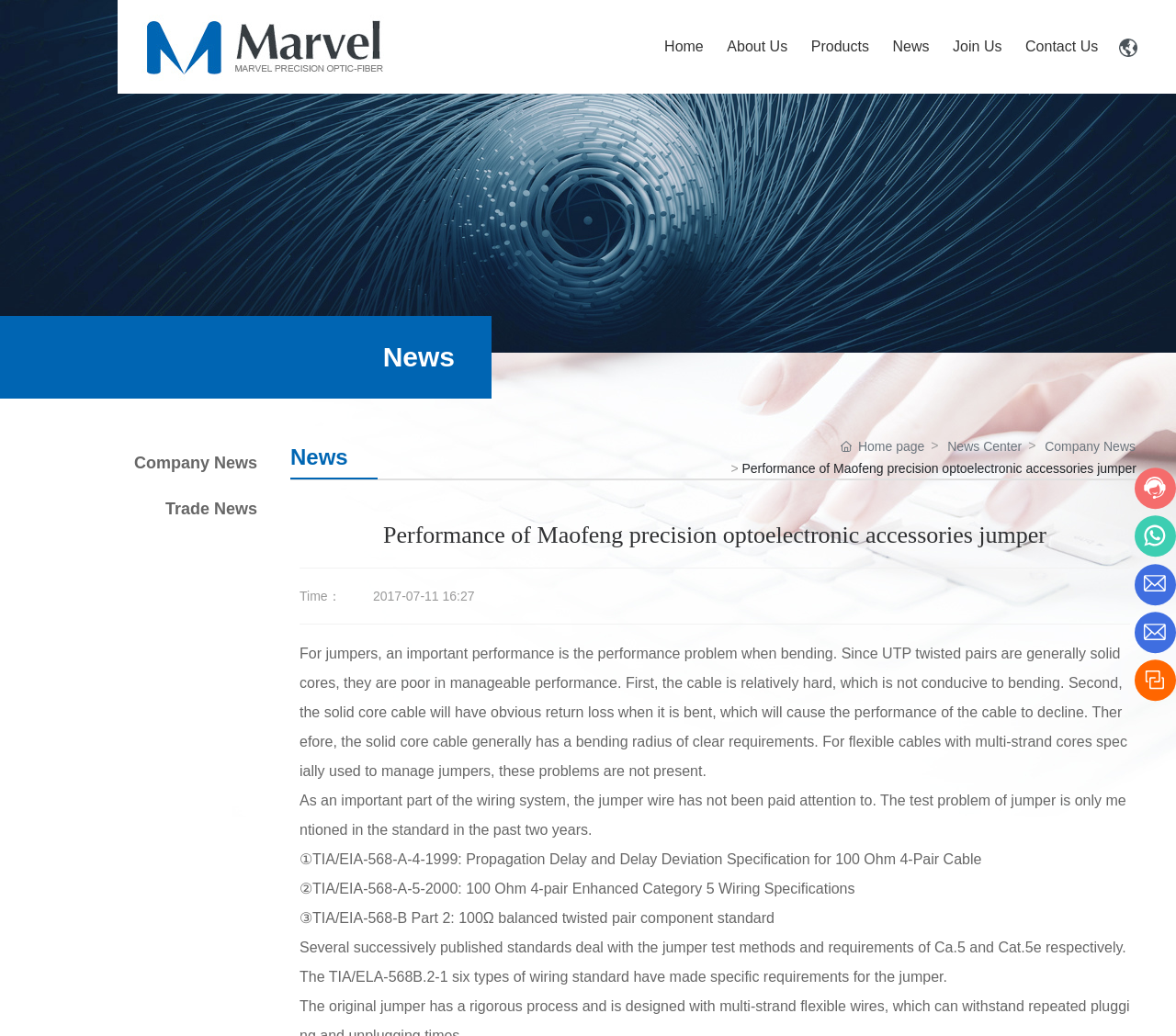Examine the image carefully and respond to the question with a detailed answer: 
What is the purpose of flexible cables with multi-strand cores?

The text states that flexible cables with multi-strand cores are specially used to manage jumpers, implying that they are designed to overcome the problems associated with solid core cables.